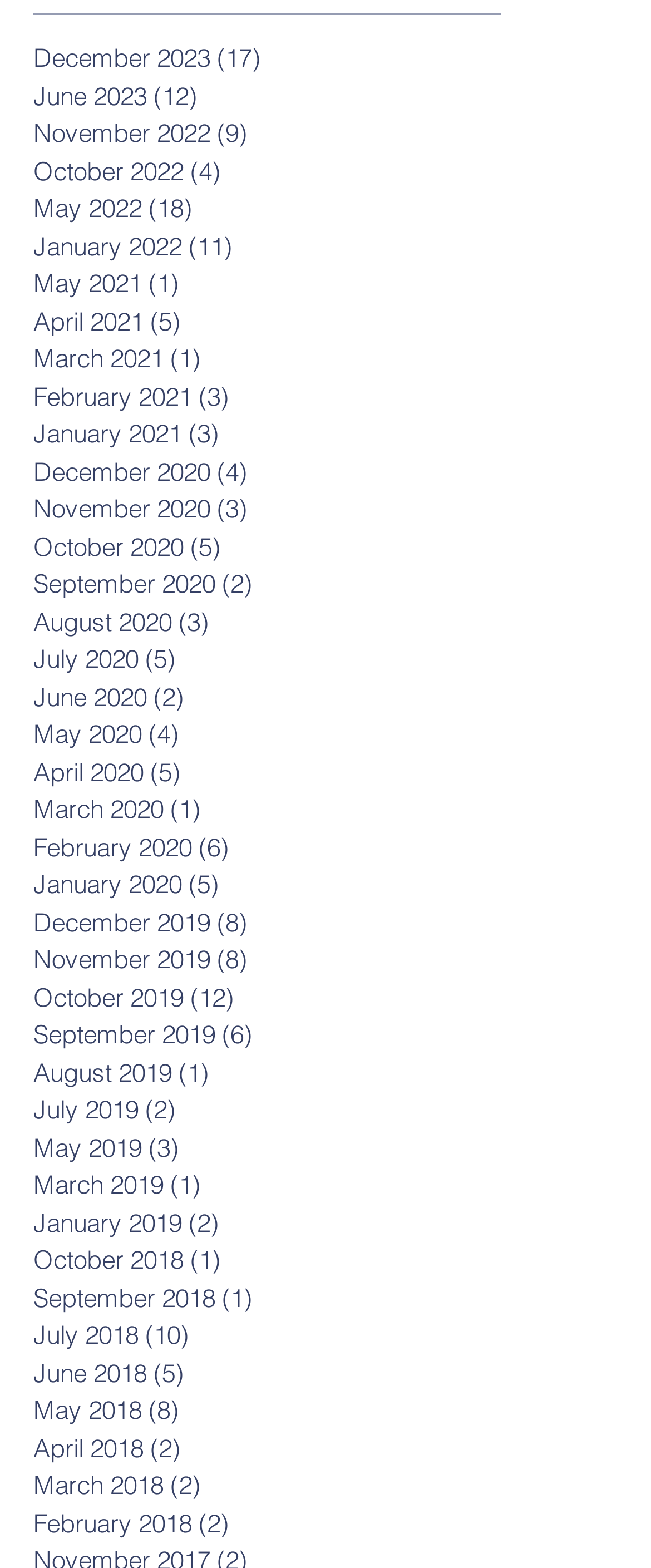How many months have only 1 post?
Based on the image, give a one-word or short phrase answer.

5 months